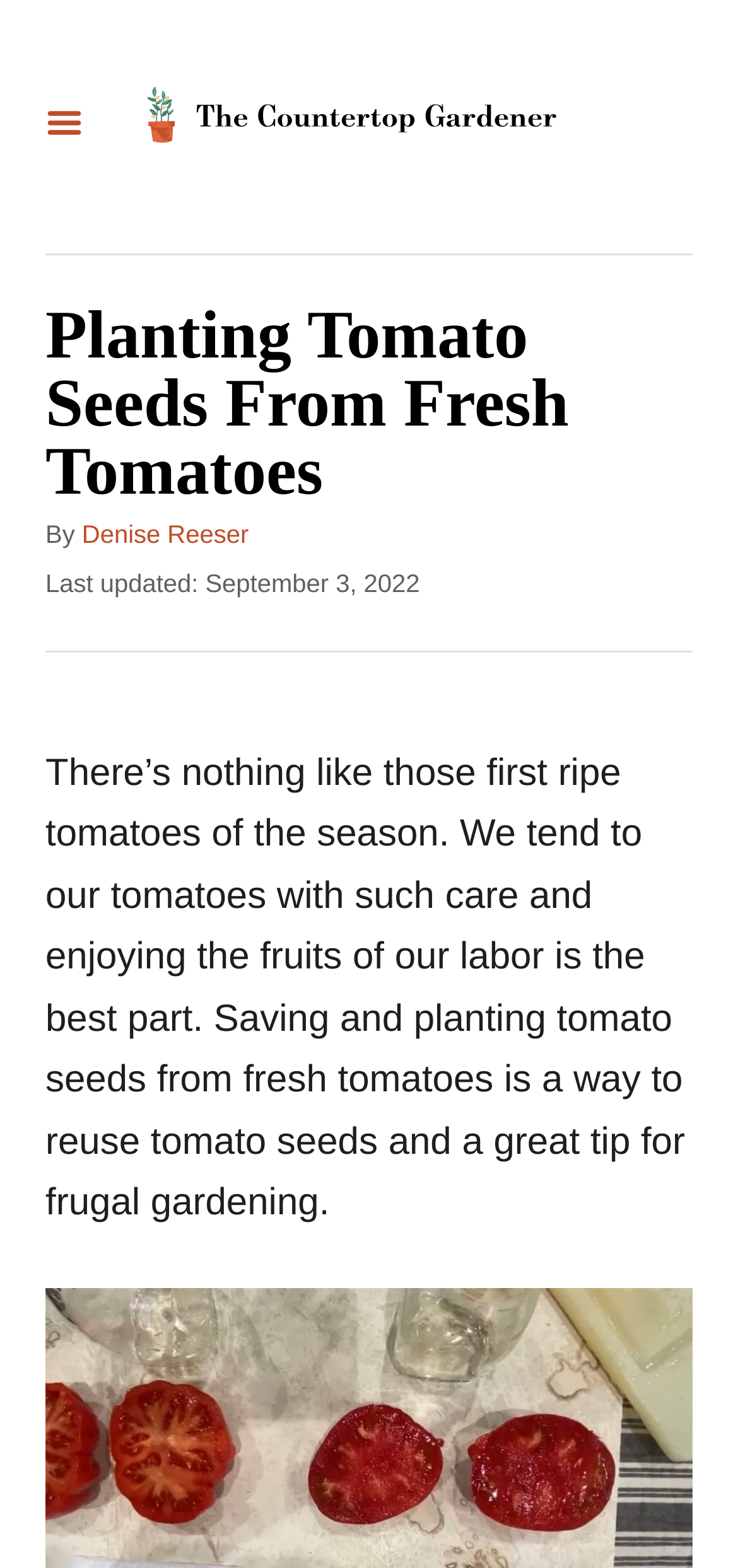Locate the bounding box coordinates of the UI element described by: "aria-label="Menu"". Provide the coordinates as four float numbers between 0 and 1, formatted as [left, top, right, bottom].

[0.0, 0.049, 0.174, 0.112]